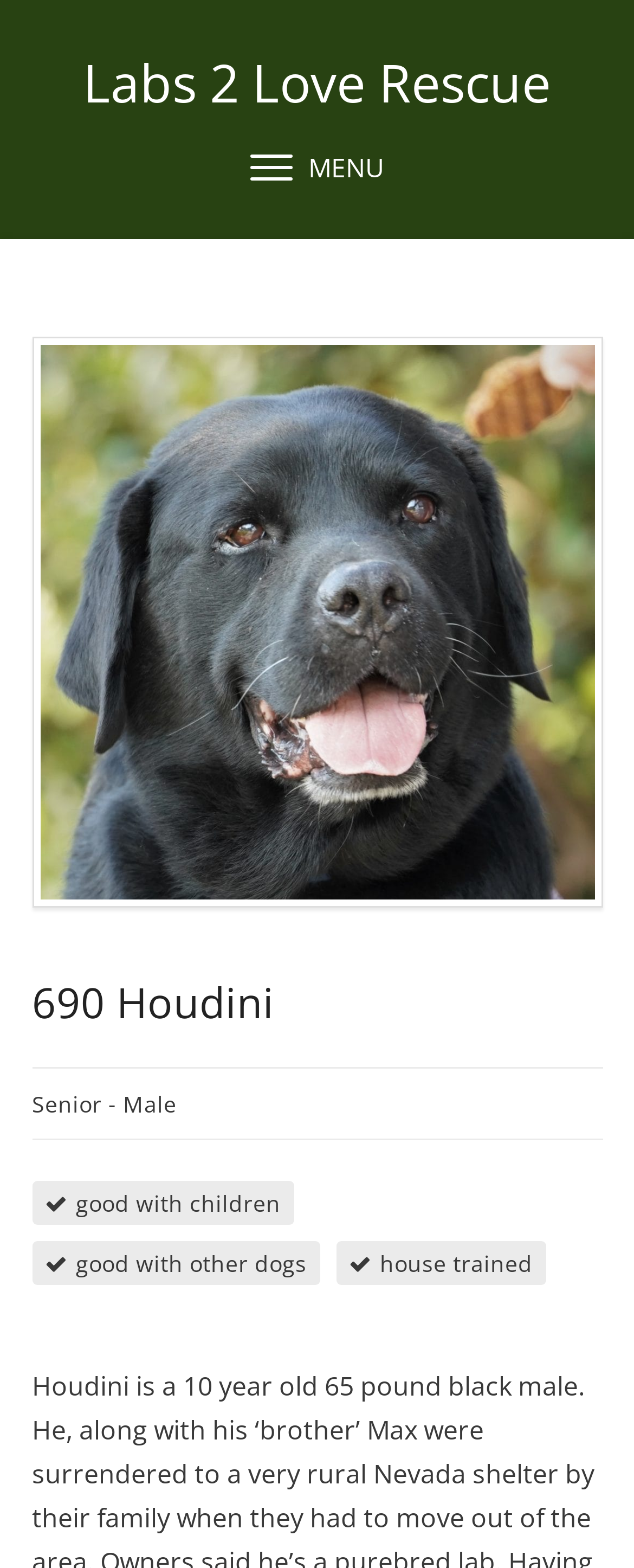What is the dog's weight?
Based on the screenshot, provide your answer in one word or phrase.

65 pounds